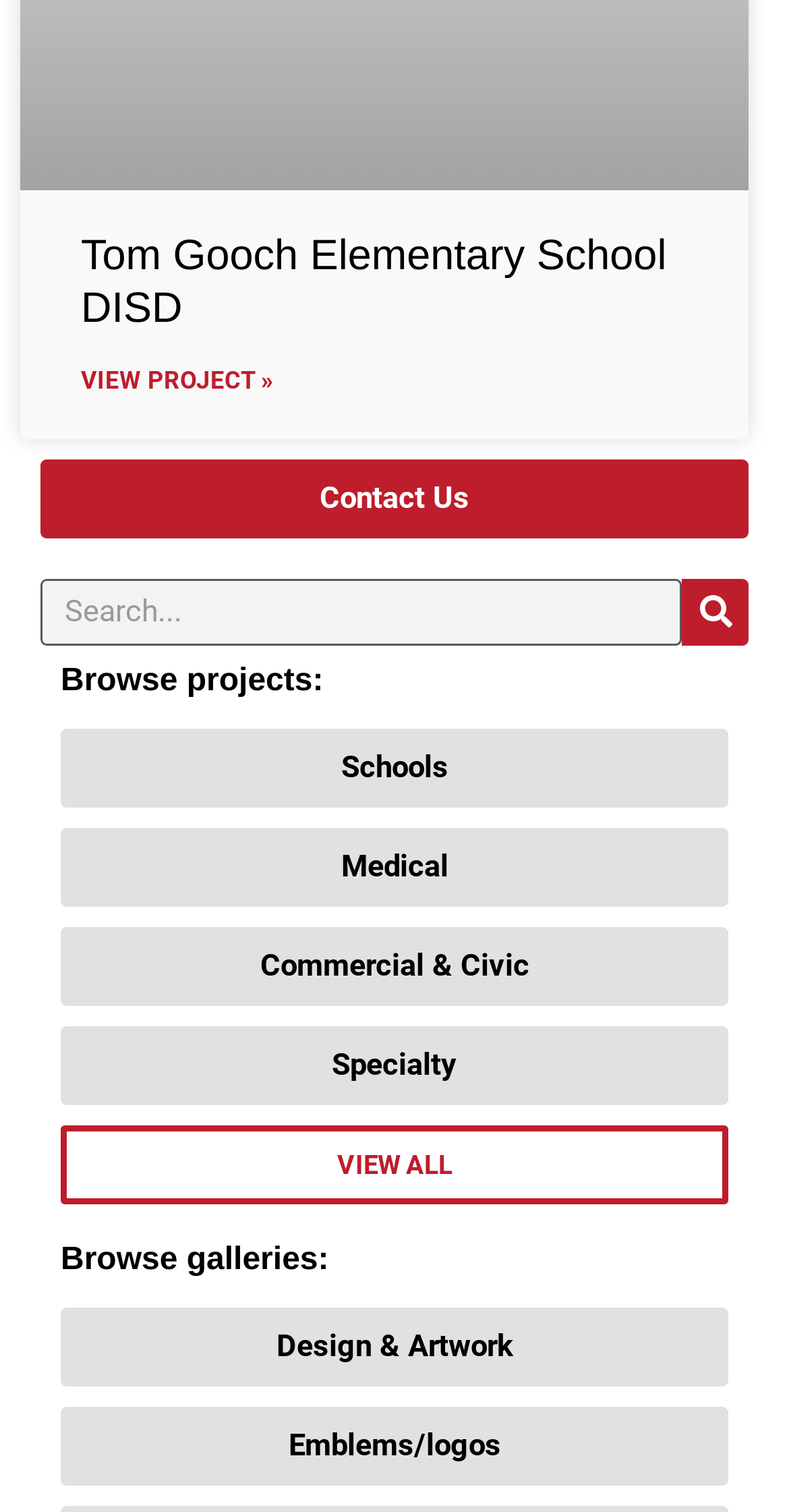Can you find the bounding box coordinates for the element to click on to achieve the instruction: "Contact Us"?

[0.051, 0.304, 0.949, 0.356]